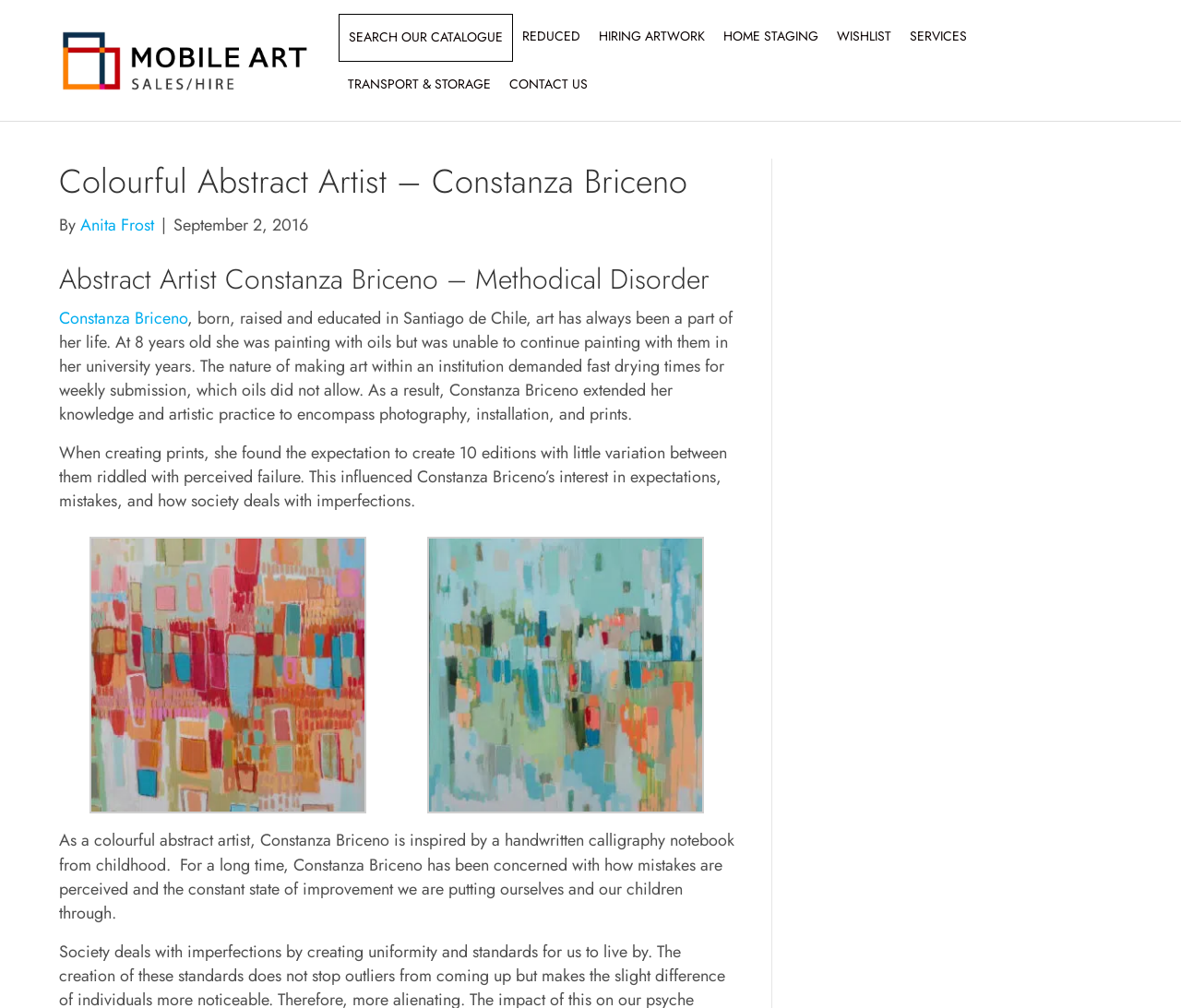Please reply to the following question using a single word or phrase: 
What is the date mentioned in the webpage?

September 2, 2016